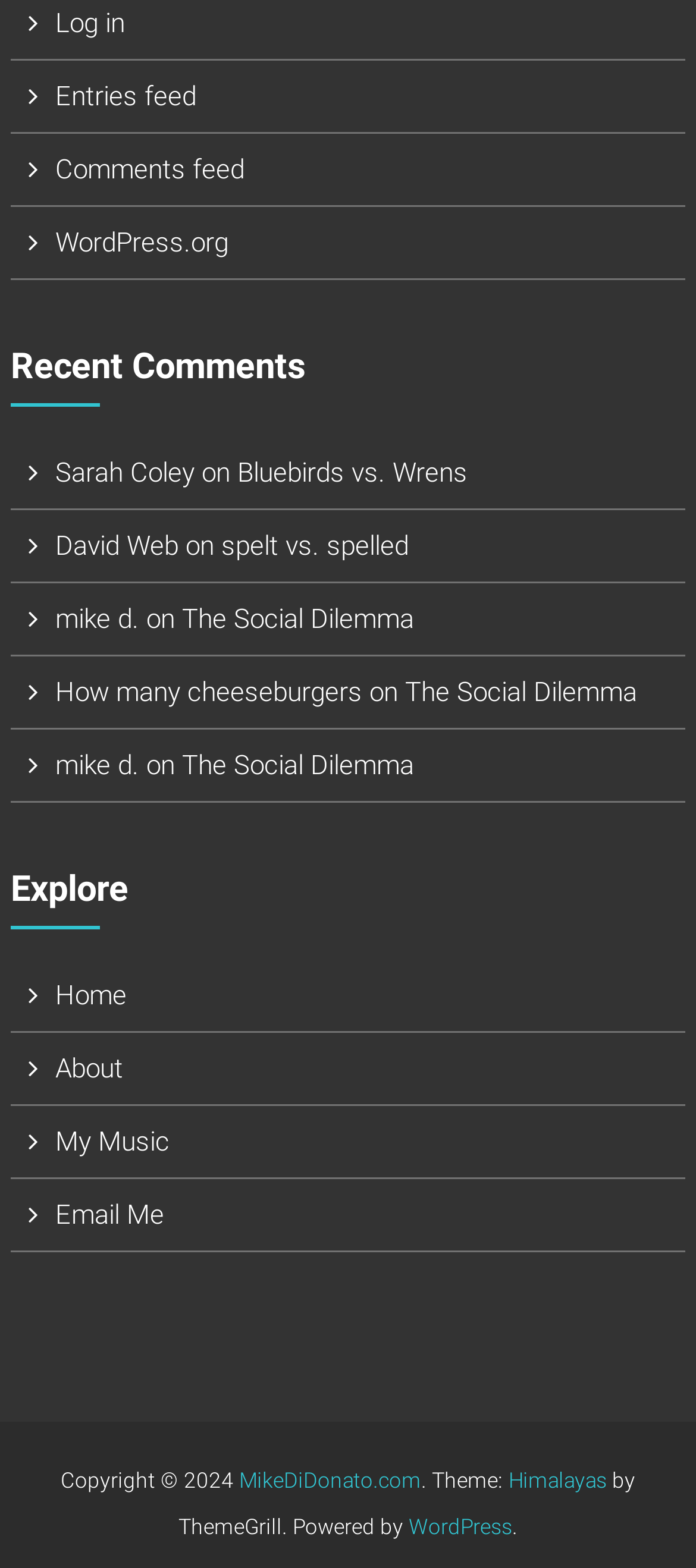How many navigation links are there?
Provide a comprehensive and detailed answer to the question.

I counted the number of links under the 'Explore' heading, which are 'Home', 'About', 'My Music', and 'Email Me'. There are 4 links in total.